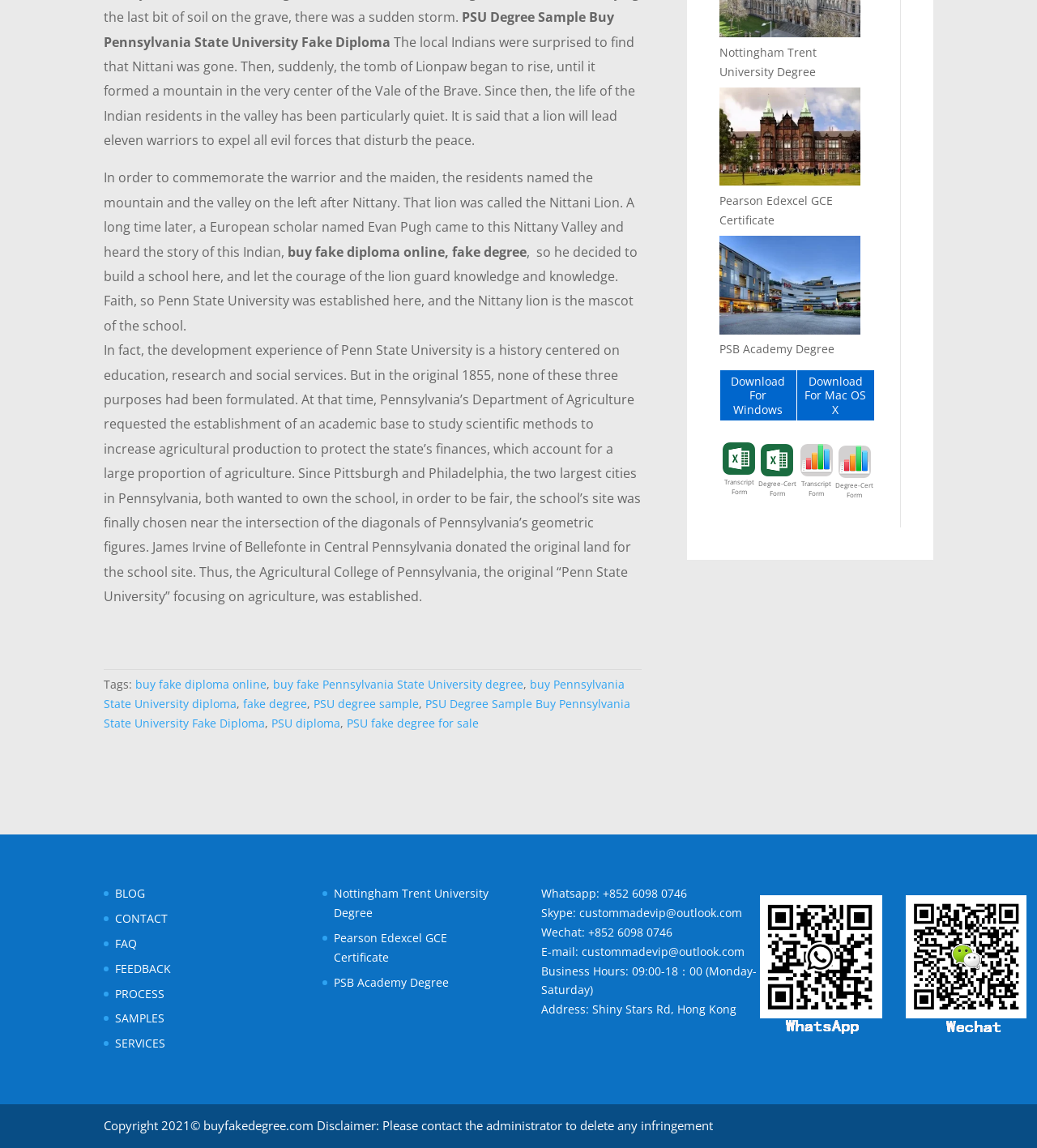What is the purpose of the school established?
Based on the image, please offer an in-depth response to the question.

The purpose of the school established, Penn State University, is for education, research and social services, as mentioned in the text. Although initially, the school was focused on agriculture, it later expanded to include these three purposes.